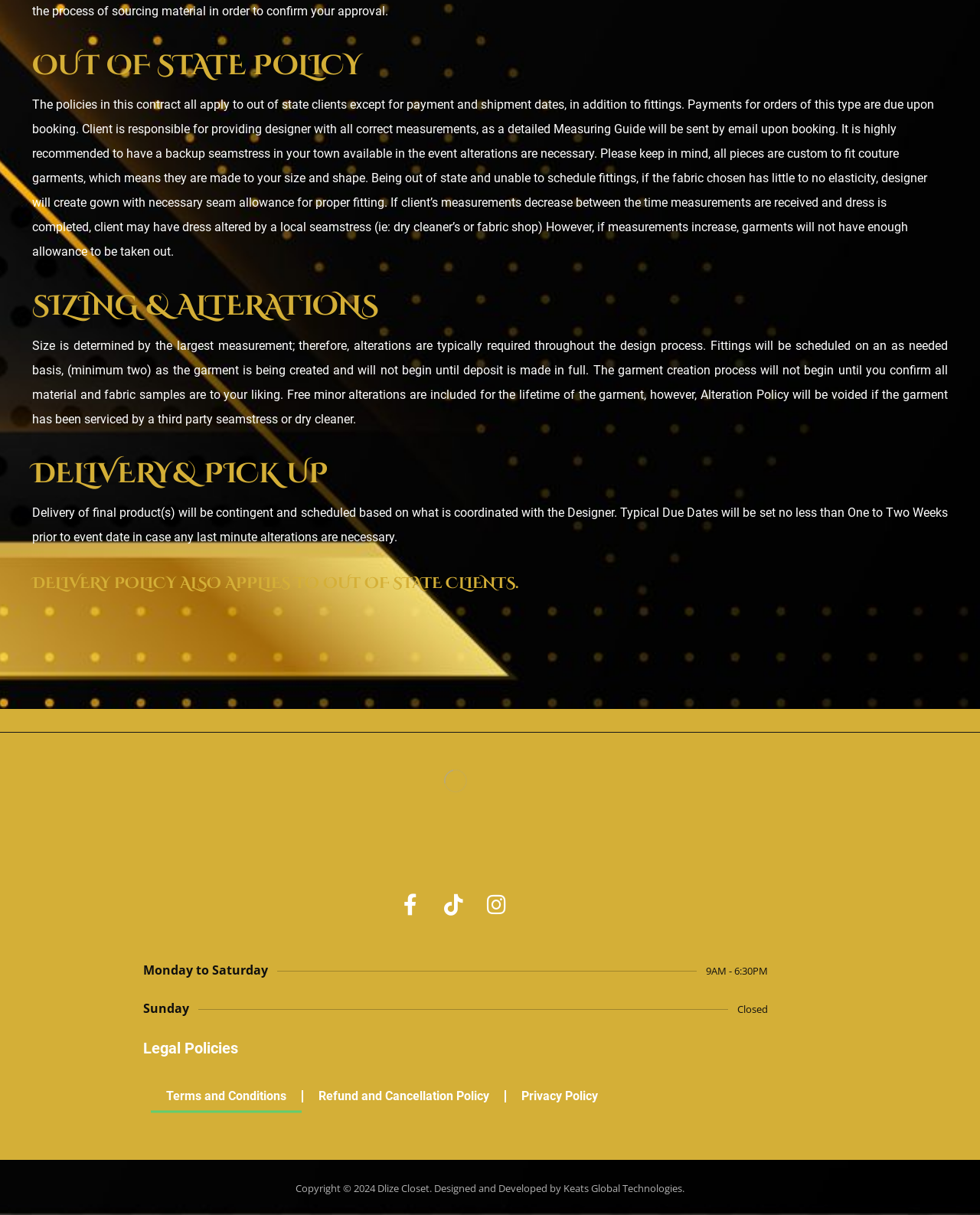What is the typical due date for final product delivery?
Based on the content of the image, thoroughly explain and answer the question.

According to the DELIVERY& PICK UP section, the typical due date for final product delivery is set no less than One to Two Weeks prior to the event date, in case any last-minute alterations are necessary.